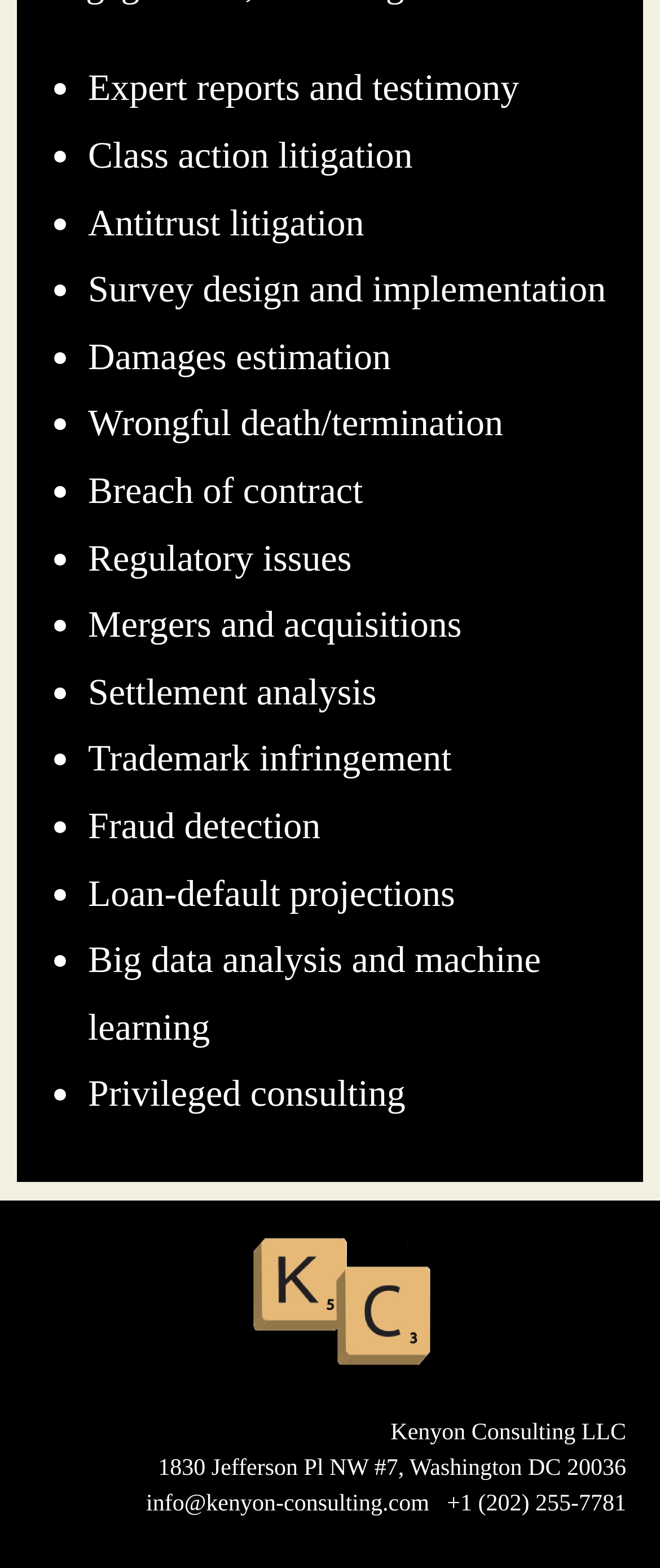Provide the bounding box coordinates of the UI element this sentence describes: "info@kenyon-consulting.com".

[0.221, 0.952, 0.65, 0.968]